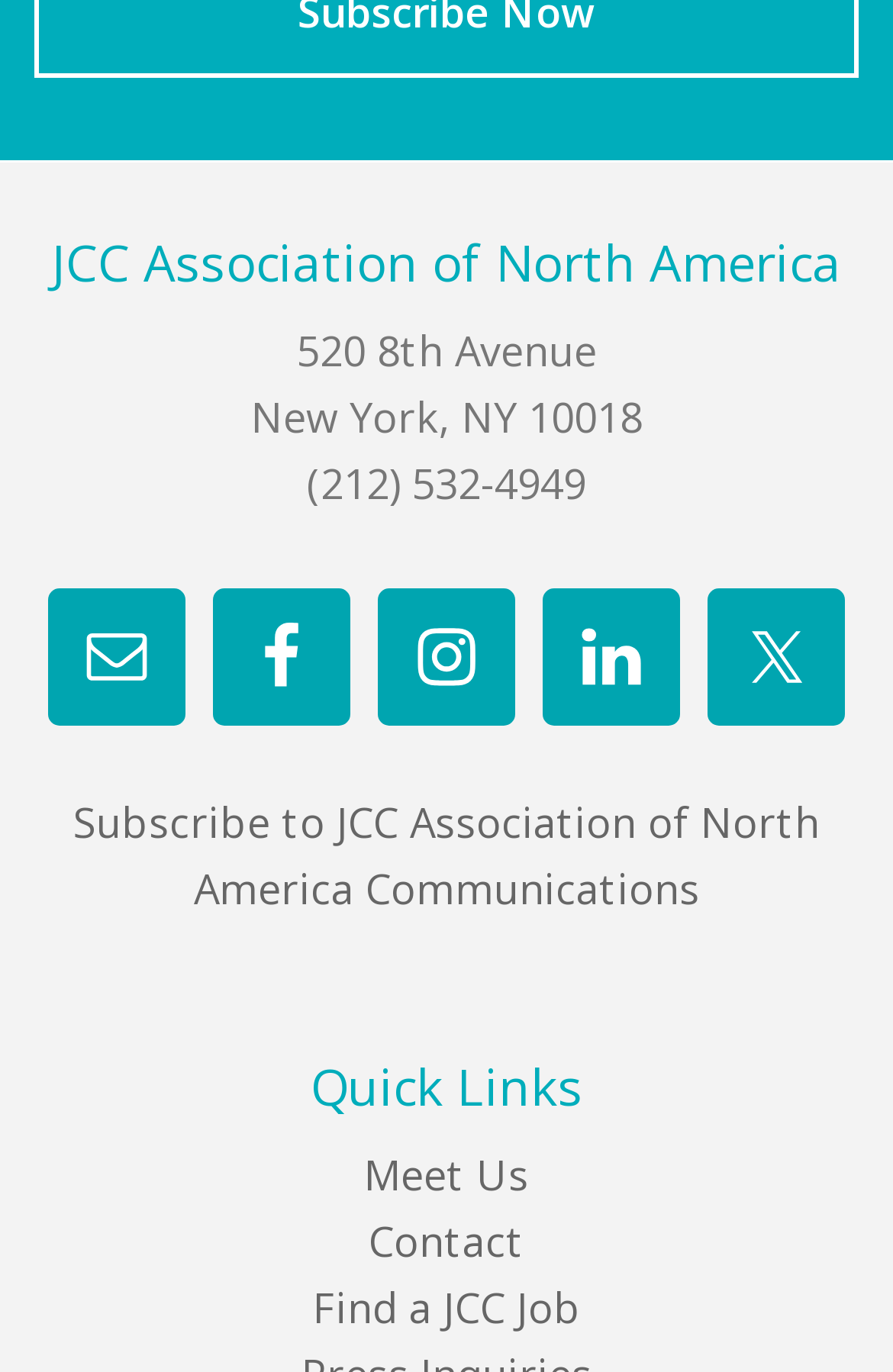Please specify the bounding box coordinates of the clickable region to carry out the following instruction: "Open LinkedIn". The coordinates should be four float numbers between 0 and 1, in the format [left, top, right, bottom].

[0.608, 0.428, 0.762, 0.528]